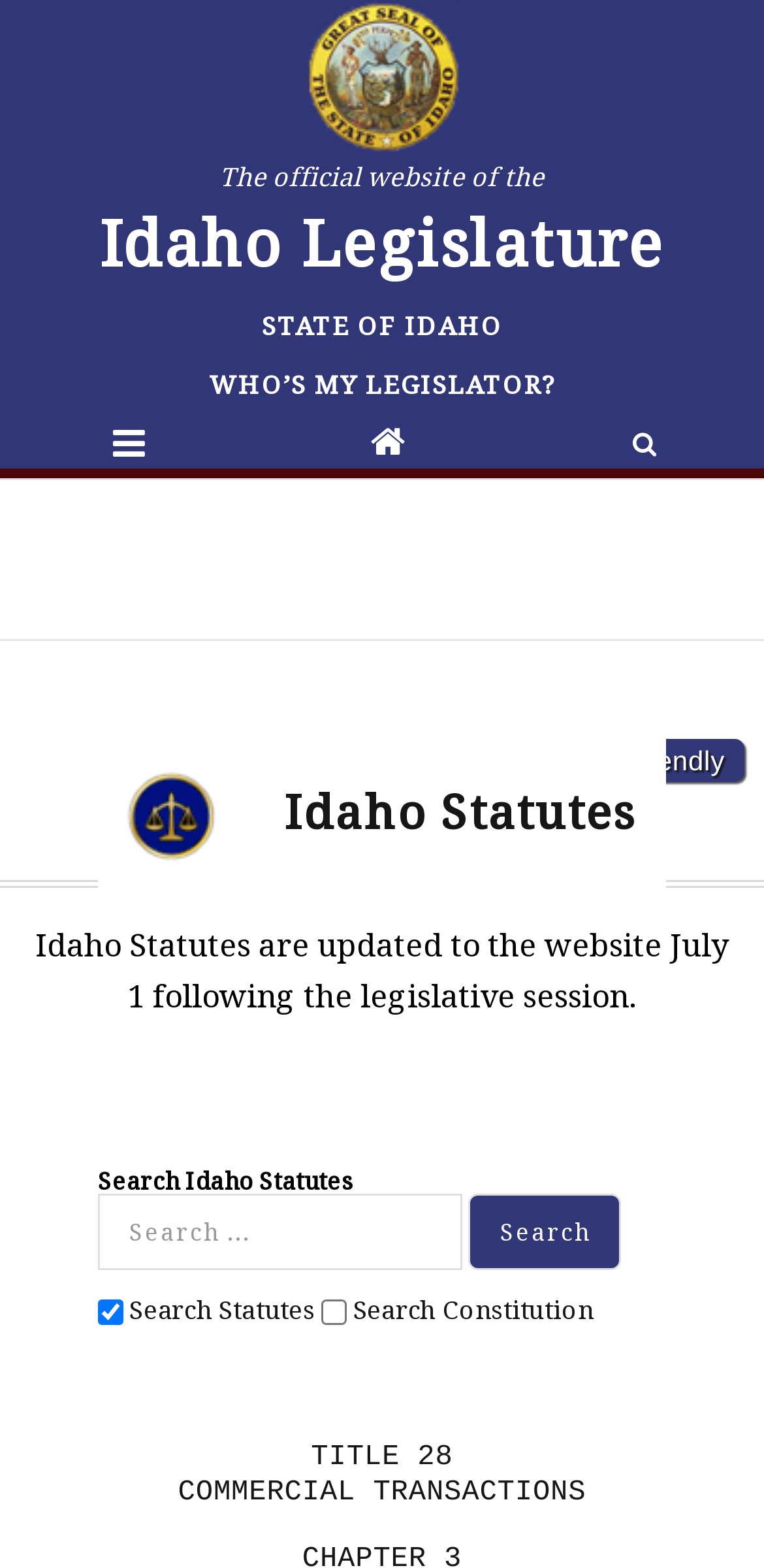Please mark the clickable region by giving the bounding box coordinates needed to complete this instruction: "Find your legislator".

[0.273, 0.233, 0.727, 0.258]